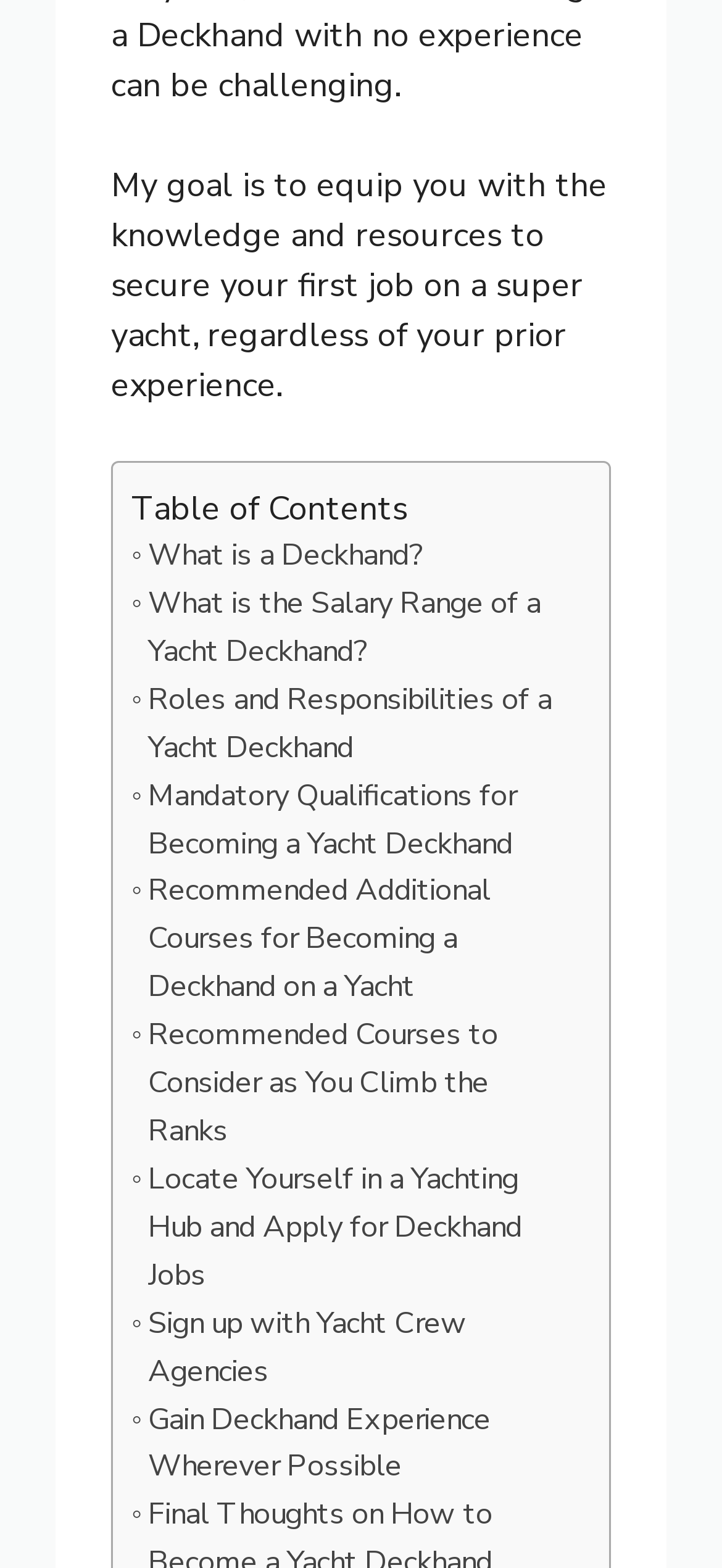Answer the question with a brief word or phrase:
How many links are provided in the table of contents?

9